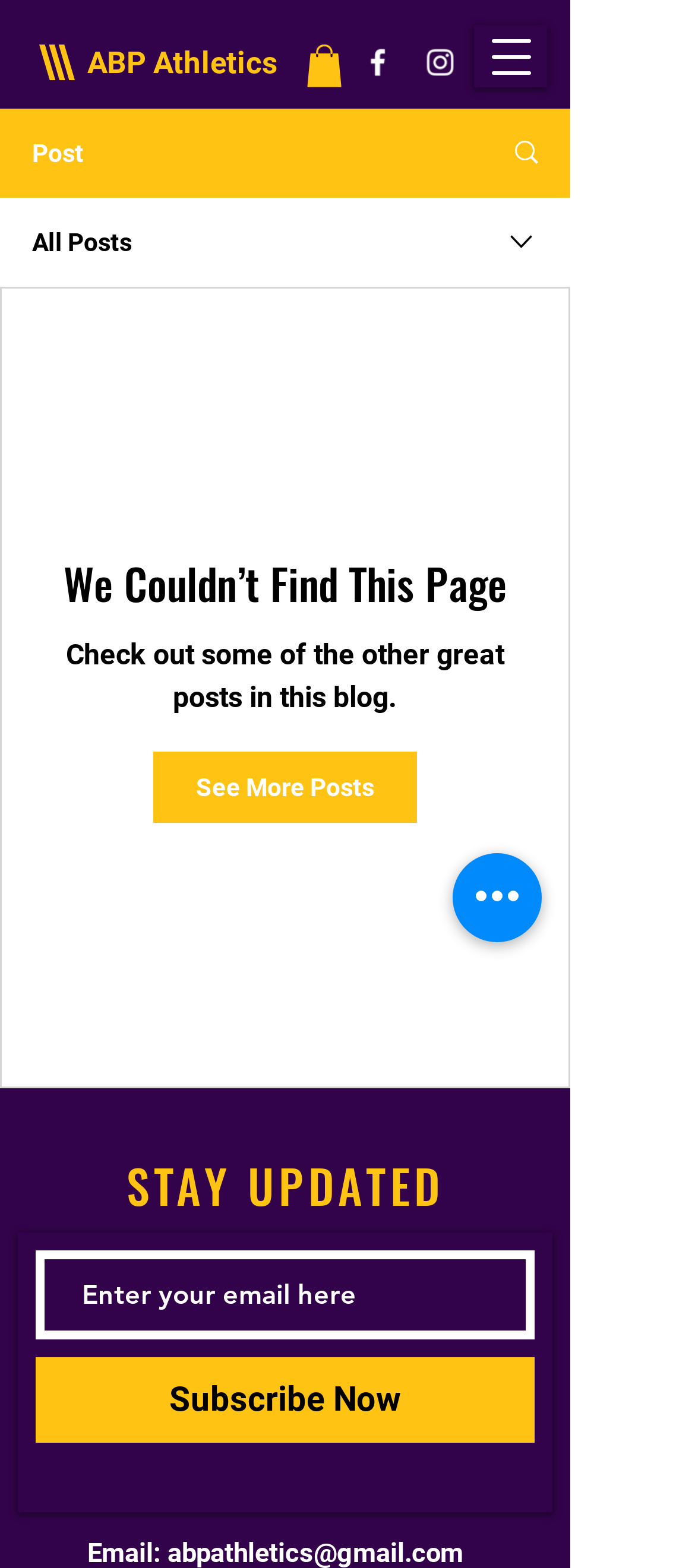Please identify the bounding box coordinates of the clickable element to fulfill the following instruction: "See More Posts". The coordinates should be four float numbers between 0 and 1, i.e., [left, top, right, bottom].

[0.221, 0.479, 0.6, 0.525]